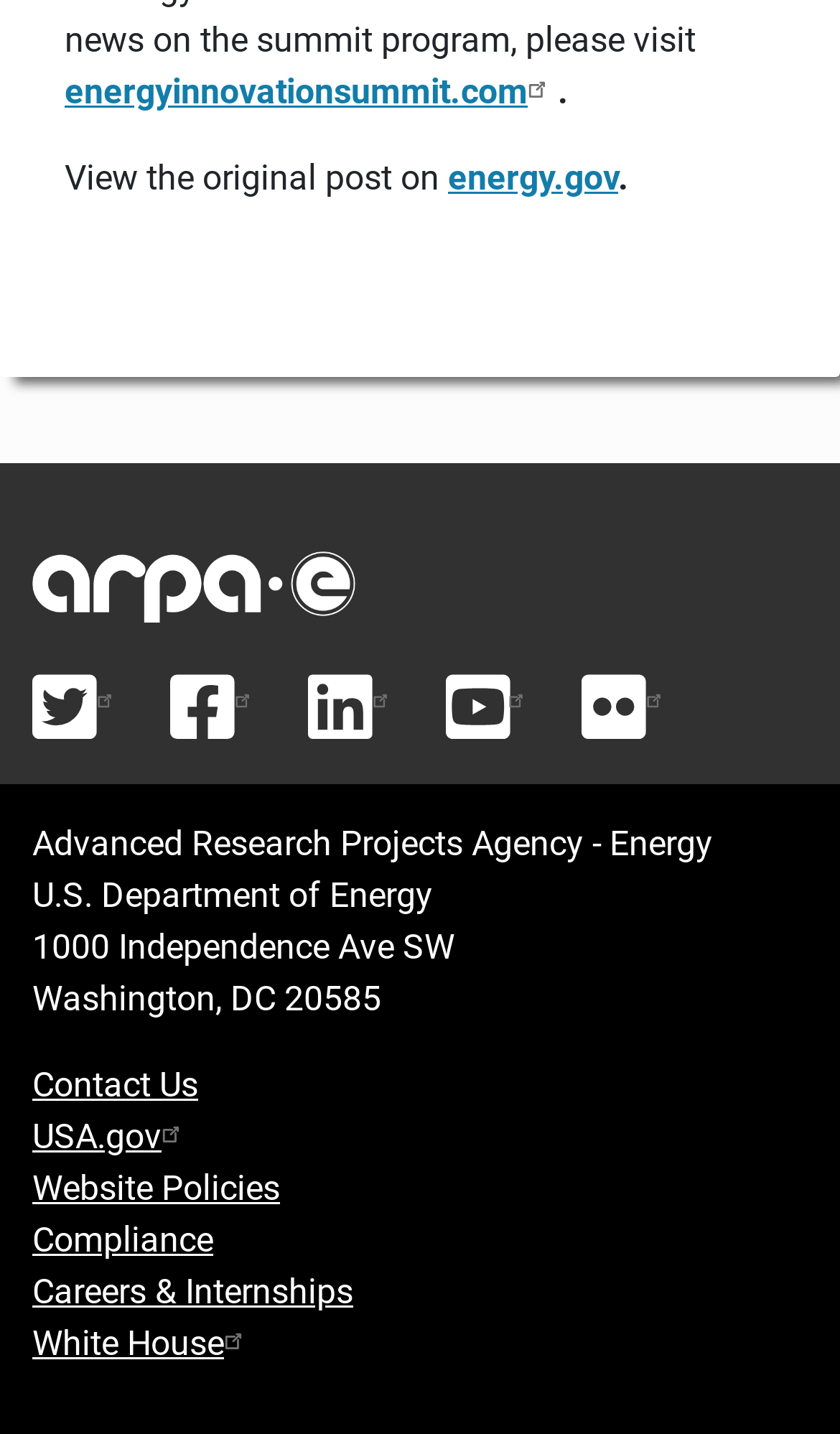How many external links are present?
Look at the screenshot and respond with one word or a short phrase.

5